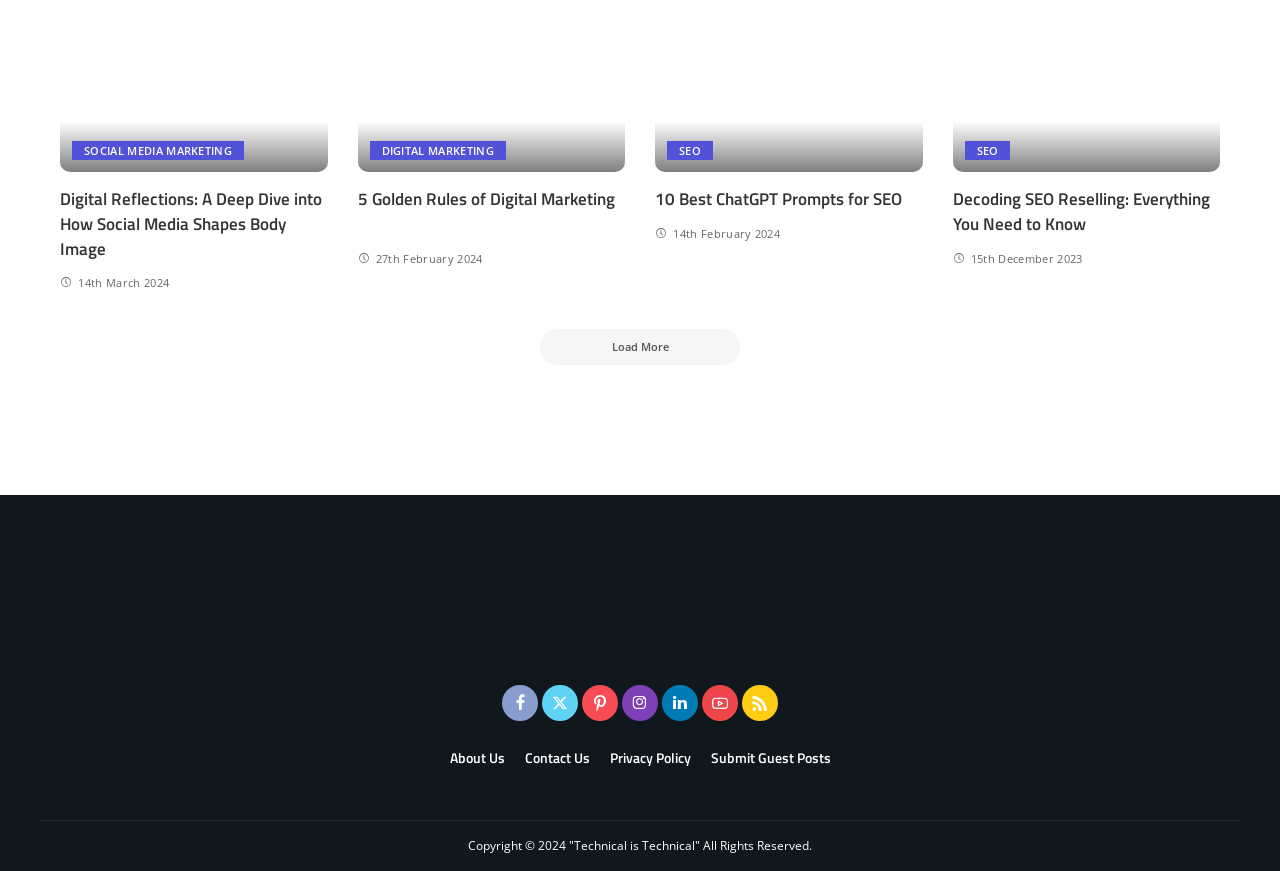Please identify the bounding box coordinates of the element's region that needs to be clicked to fulfill the following instruction: "Click on the previous article". The bounding box coordinates should consist of four float numbers between 0 and 1, i.e., [left, top, right, bottom].

[0.047, 0.02, 0.333, 0.135]